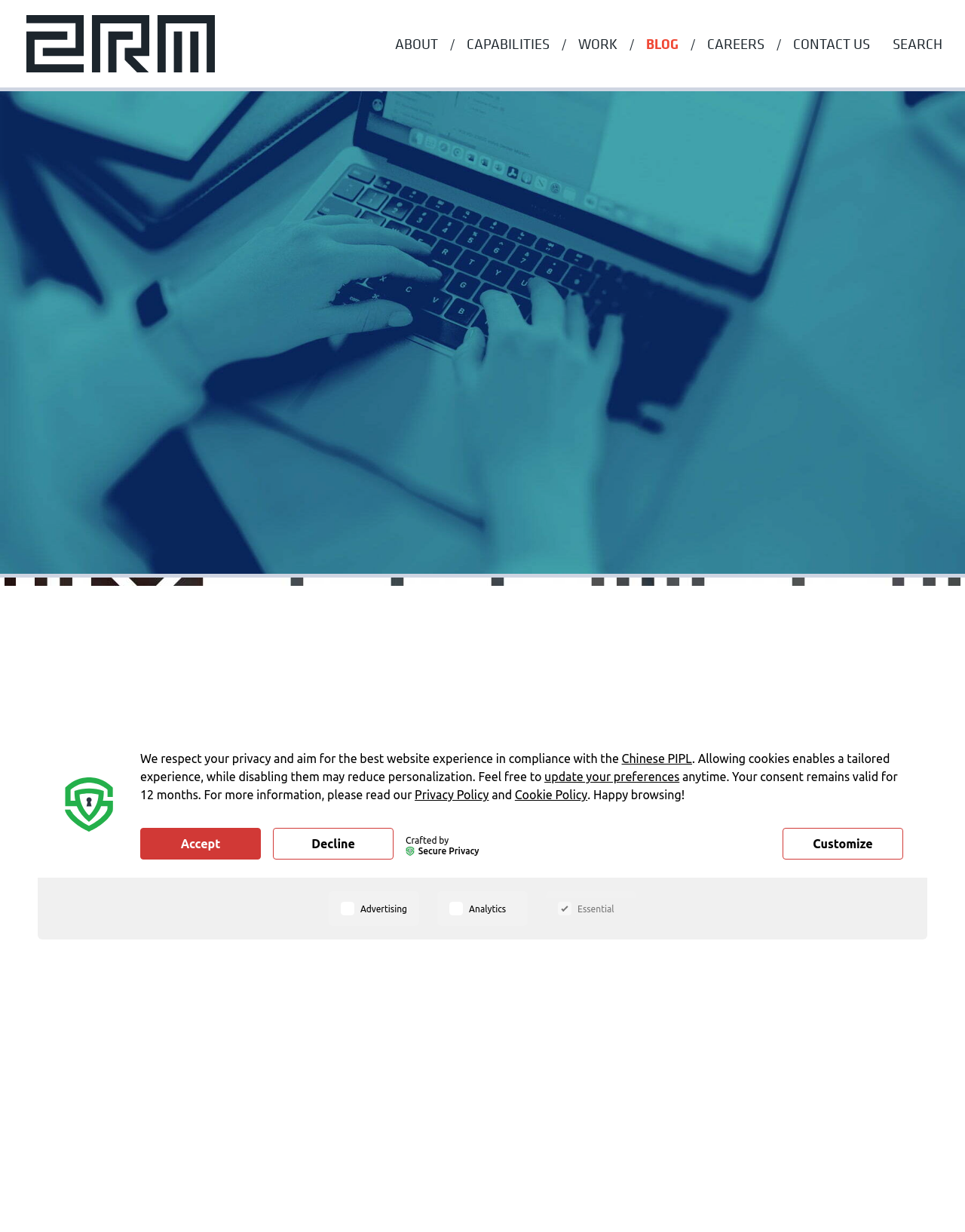How many articles are on this webpage?
Please look at the screenshot and answer in one word or a short phrase.

6